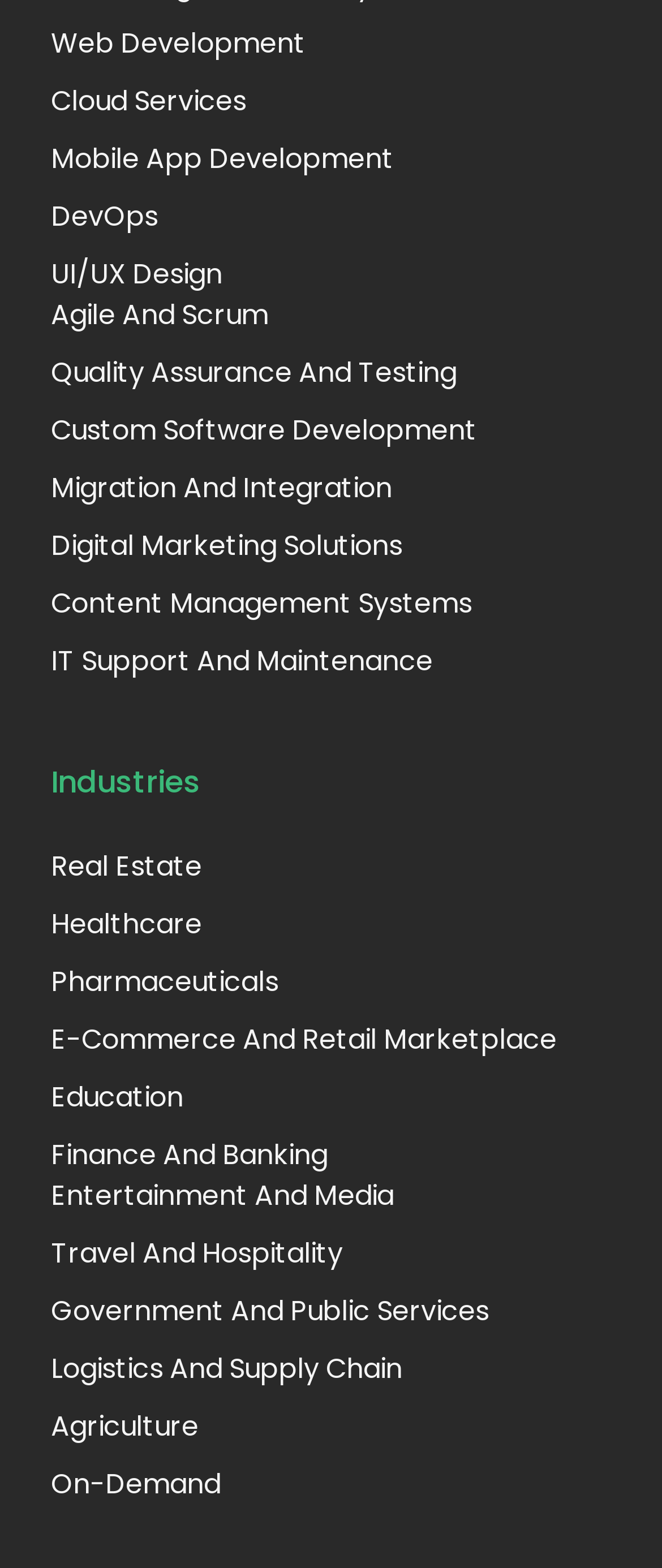How many industries are listed?
Based on the image, respond with a single word or phrase.

15